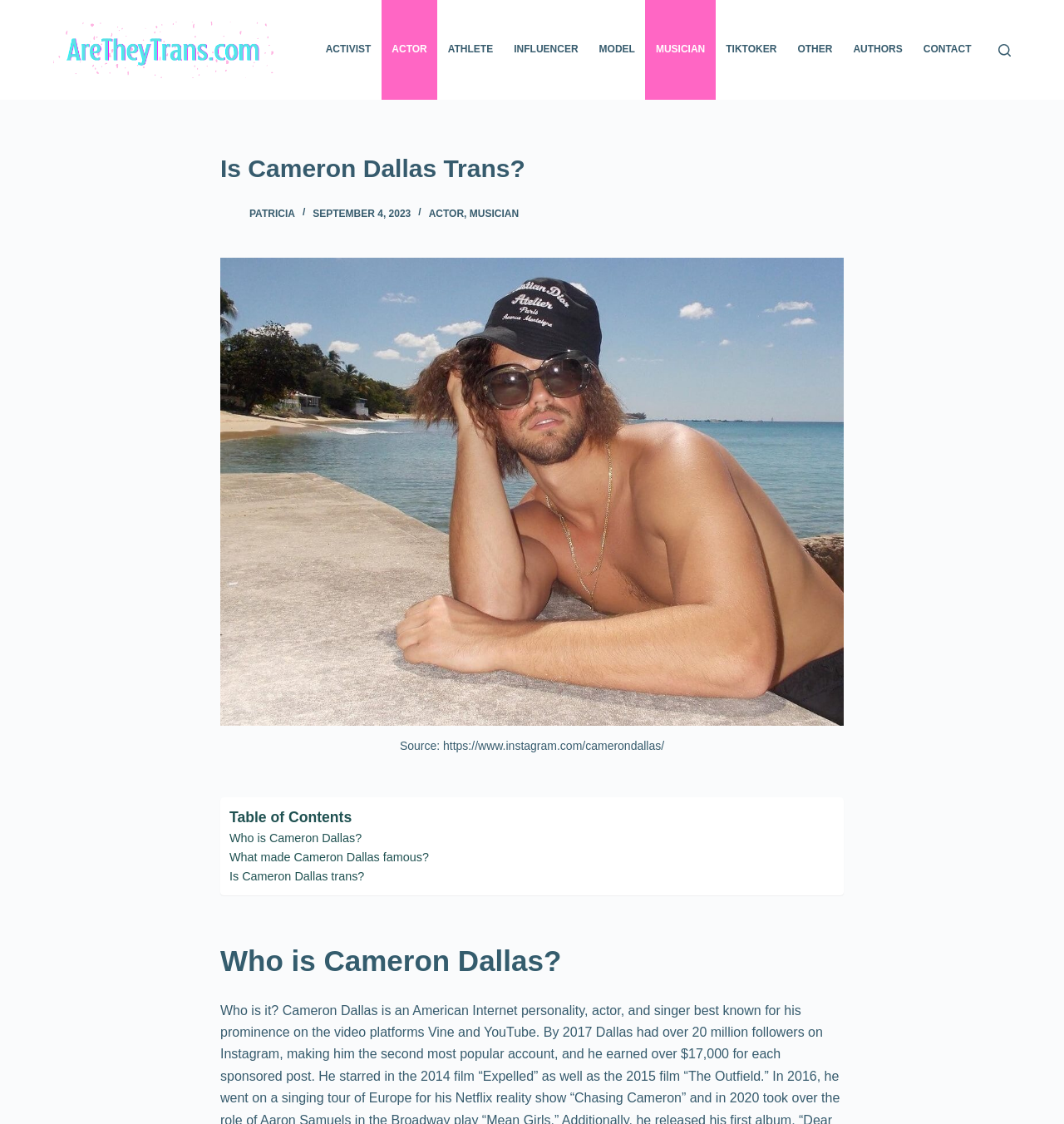Generate a thorough caption that explains the contents of the webpage.

The webpage is about Cameron Dallas, an American internet personality, actor, and singer. At the top left corner, there is a link to skip to the content. Next to it, there is a link to the website's homepage, accompanied by an image of the website's logo. 

On the top right side, there is a navigation menu with various categories such as "ACTIVIST", "ACTOR", "ATHLETE", and more. Below the navigation menu, there is a search button.

The main content of the webpage is divided into sections. The first section has a heading "Is Cameron Dallas Trans?" and features an image related to the topic. Below the image, there are links to other related articles or authors, along with a timestamp indicating when the article was published.

The next section appears to be a table of contents, with links to different parts of the article, such as "Who is Cameron Dallas?", "What made Cameron Dallas famous?", and "Is Cameron Dallas trans?". 

Finally, there is a section with a heading "Who is Cameron Dallas?" which likely provides an introduction to Cameron Dallas' life and career.